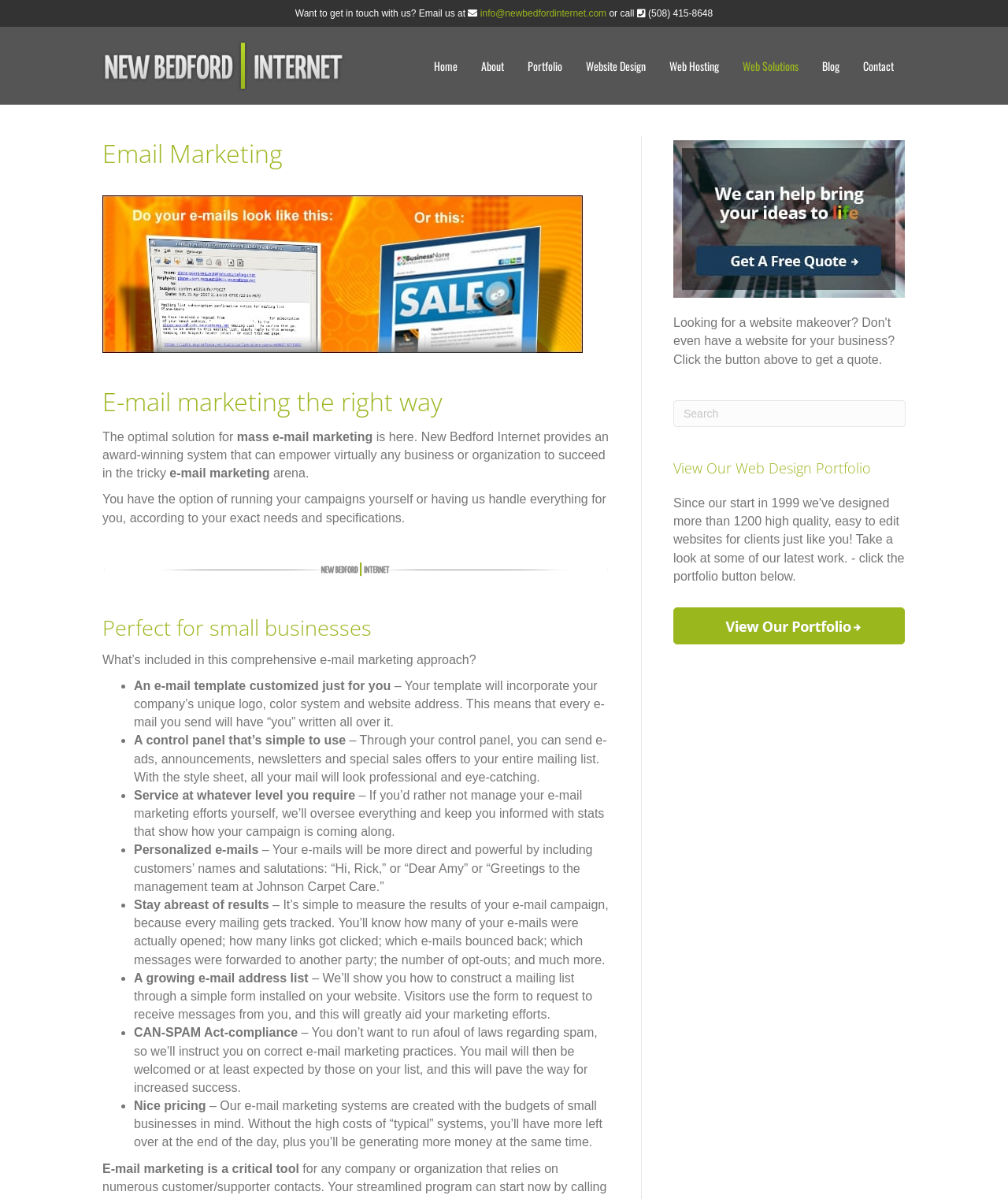Using the details in the image, give a detailed response to the question below:
What is the company's email address?

The company's email address can be found in the top section of the webpage, where it says 'Want to get in touch with us? Email us at' followed by the email address 'info@newbedfordinternet.com'.